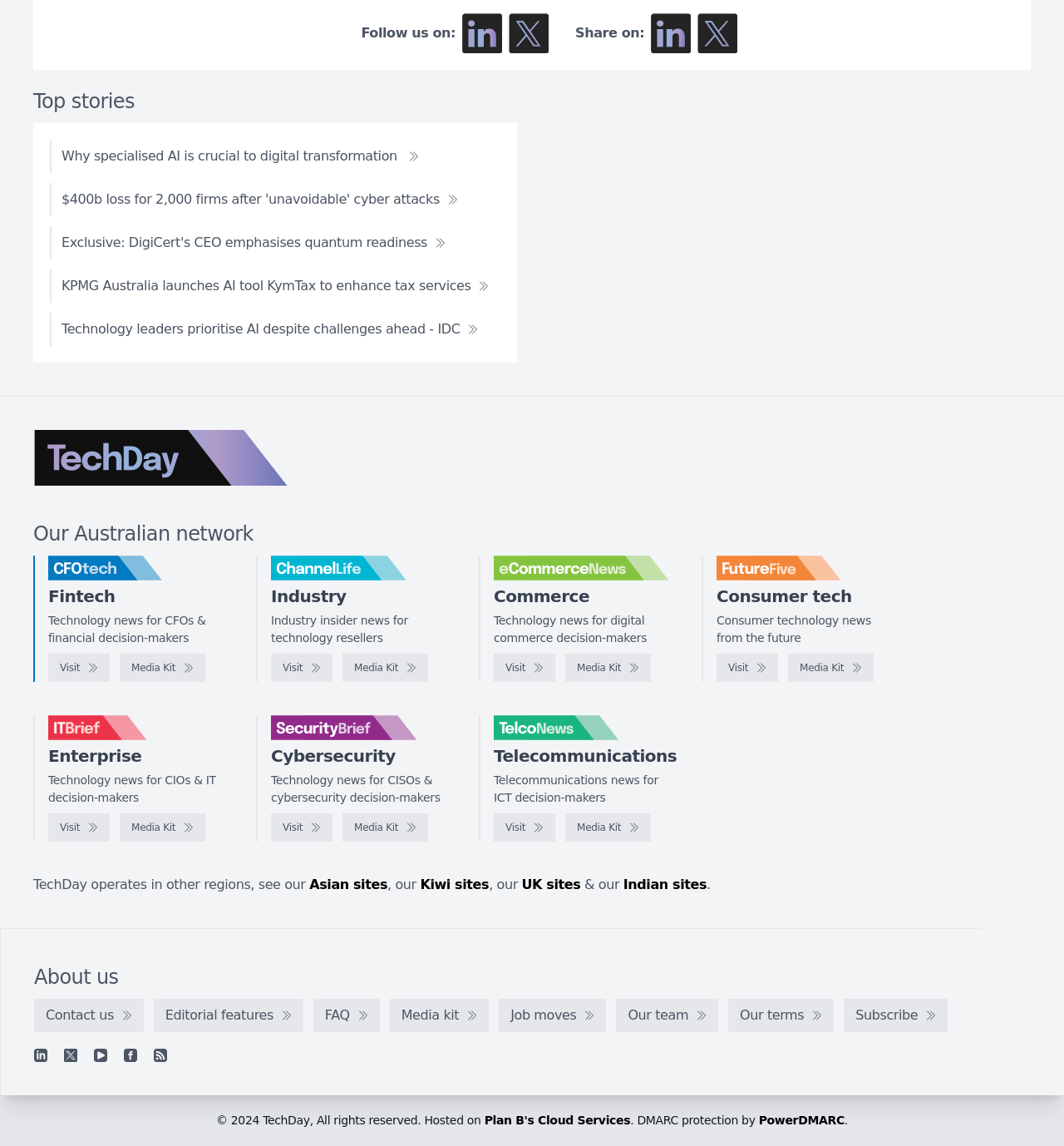Find and specify the bounding box coordinates that correspond to the clickable region for the instruction: "Read the article 'Why specialised AI is crucial to digital transformation'".

[0.047, 0.122, 0.405, 0.151]